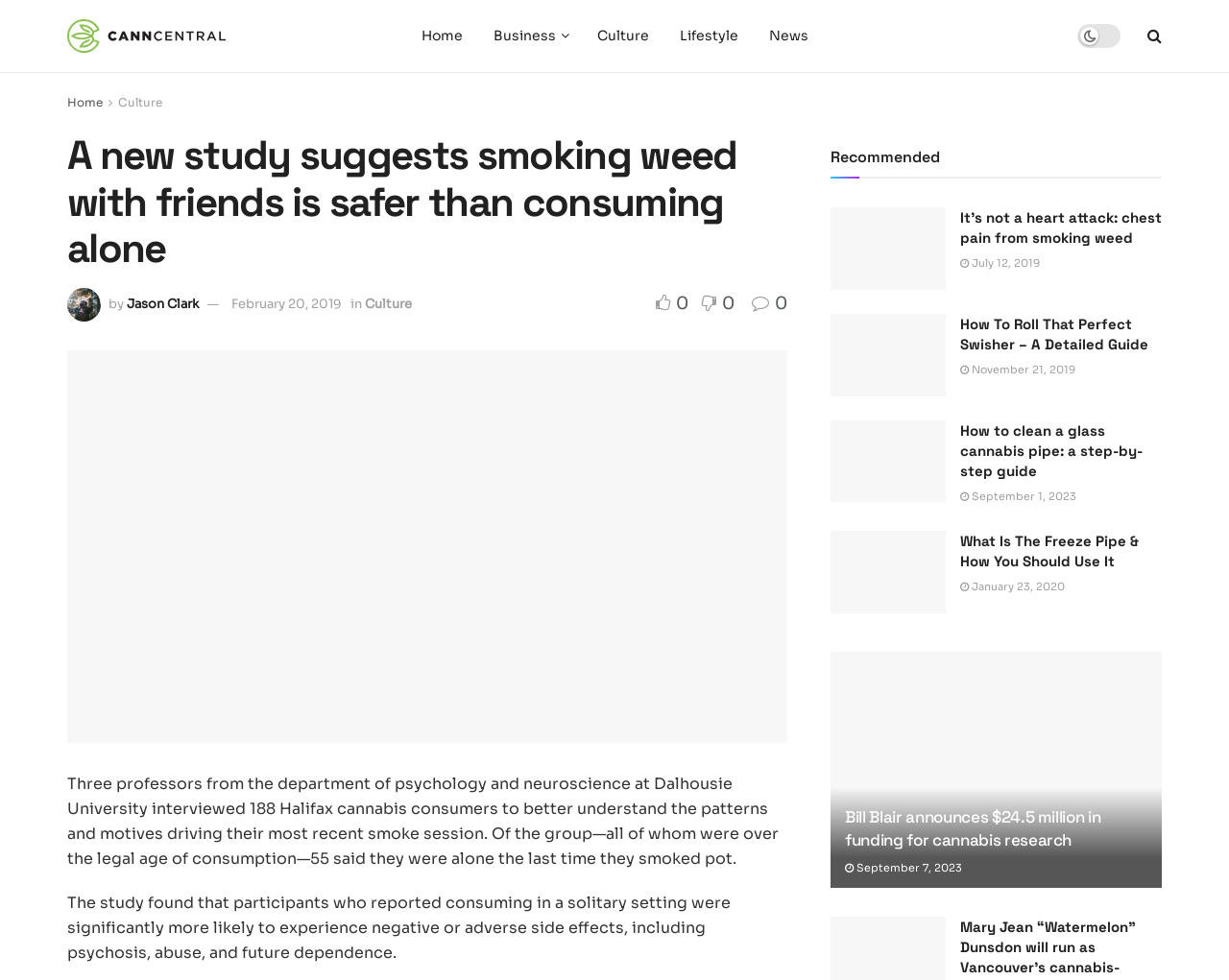Please identify the bounding box coordinates of the clickable area that will allow you to execute the instruction: "Read the article 'A new study suggests smoking weed with friends is safer than consuming alone'".

[0.055, 0.358, 0.641, 0.759]